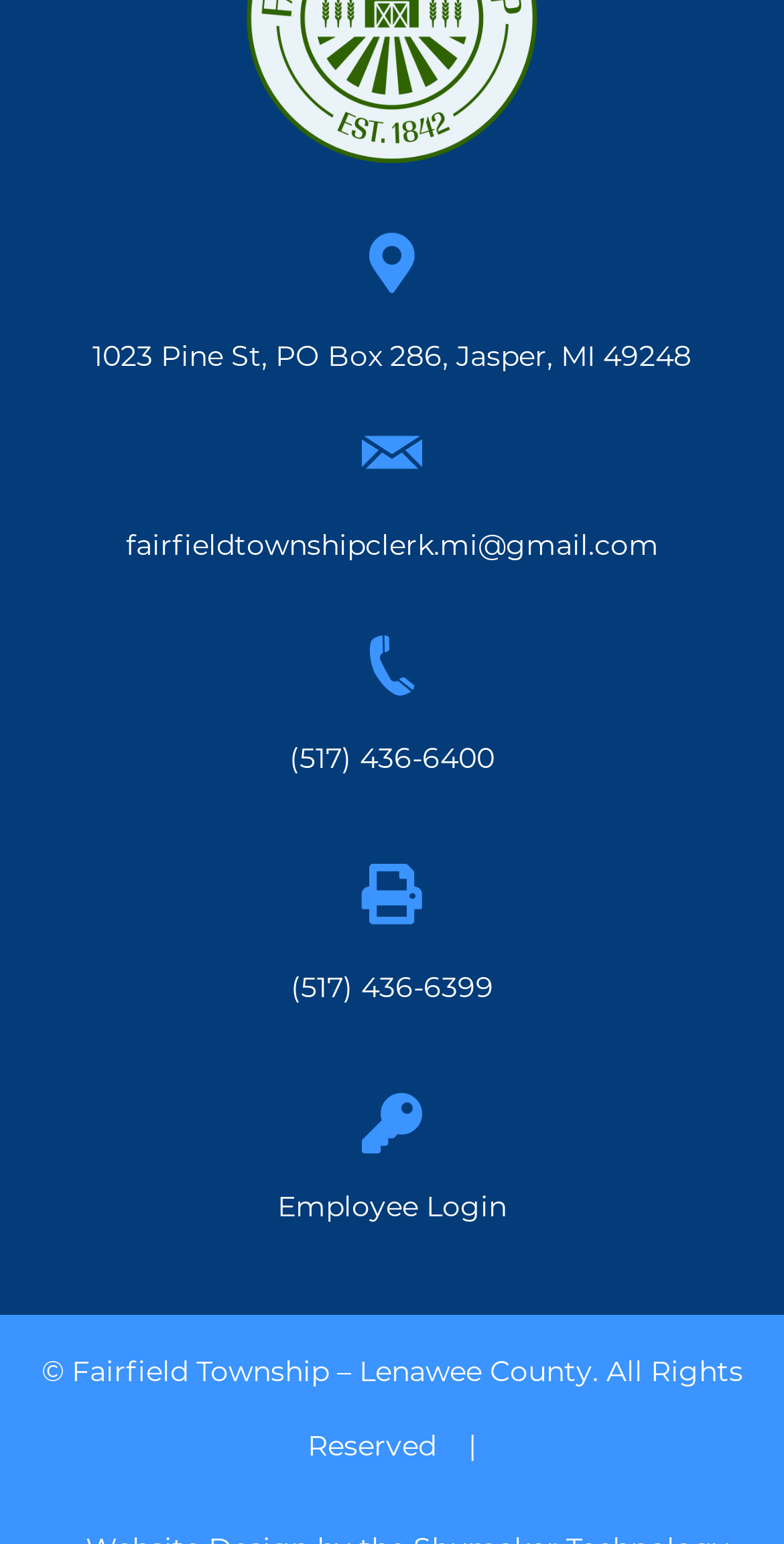What is the email address of Fairfield Township?
Provide an in-depth and detailed answer to the question.

I found the email address by looking at the link element that contains the email address, which is located below the address information.